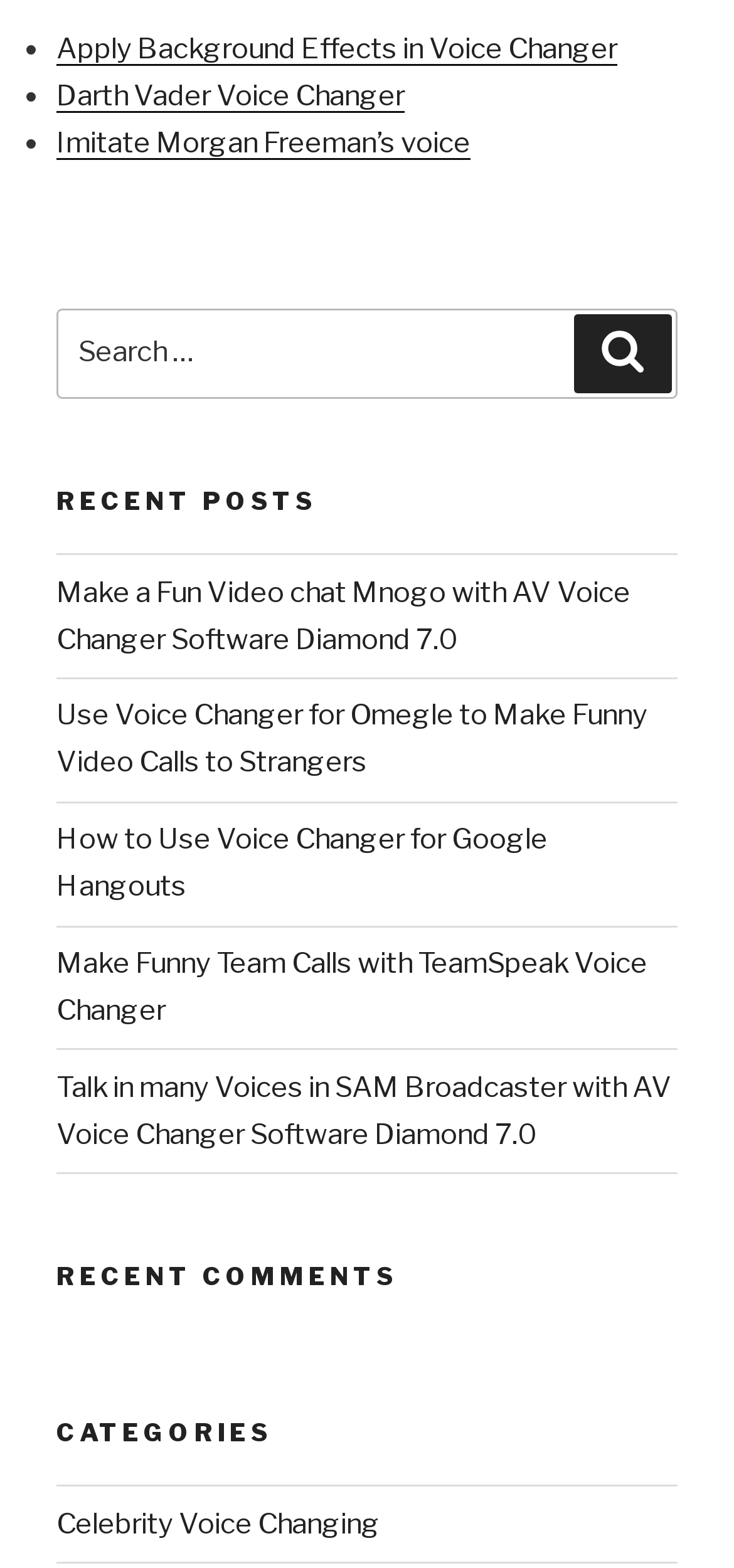What is the purpose of the search box?
Please give a detailed answer to the question using the information shown in the image.

I looked at the search box and its label 'Search for:' and inferred that its purpose is to allow users to search for something on the webpage.